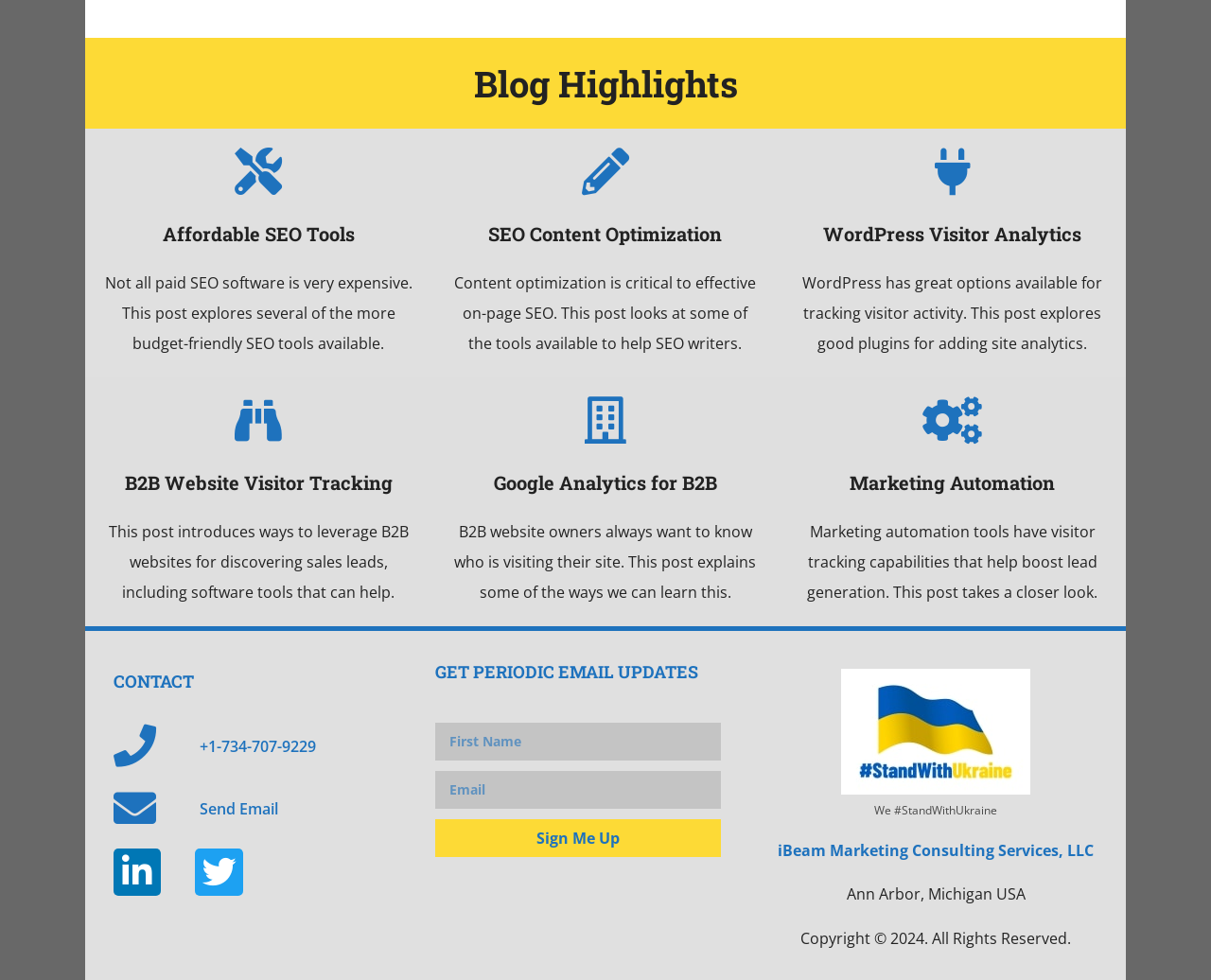Please locate the bounding box coordinates of the region I need to click to follow this instruction: "Enter email address".

[0.36, 0.787, 0.595, 0.825]